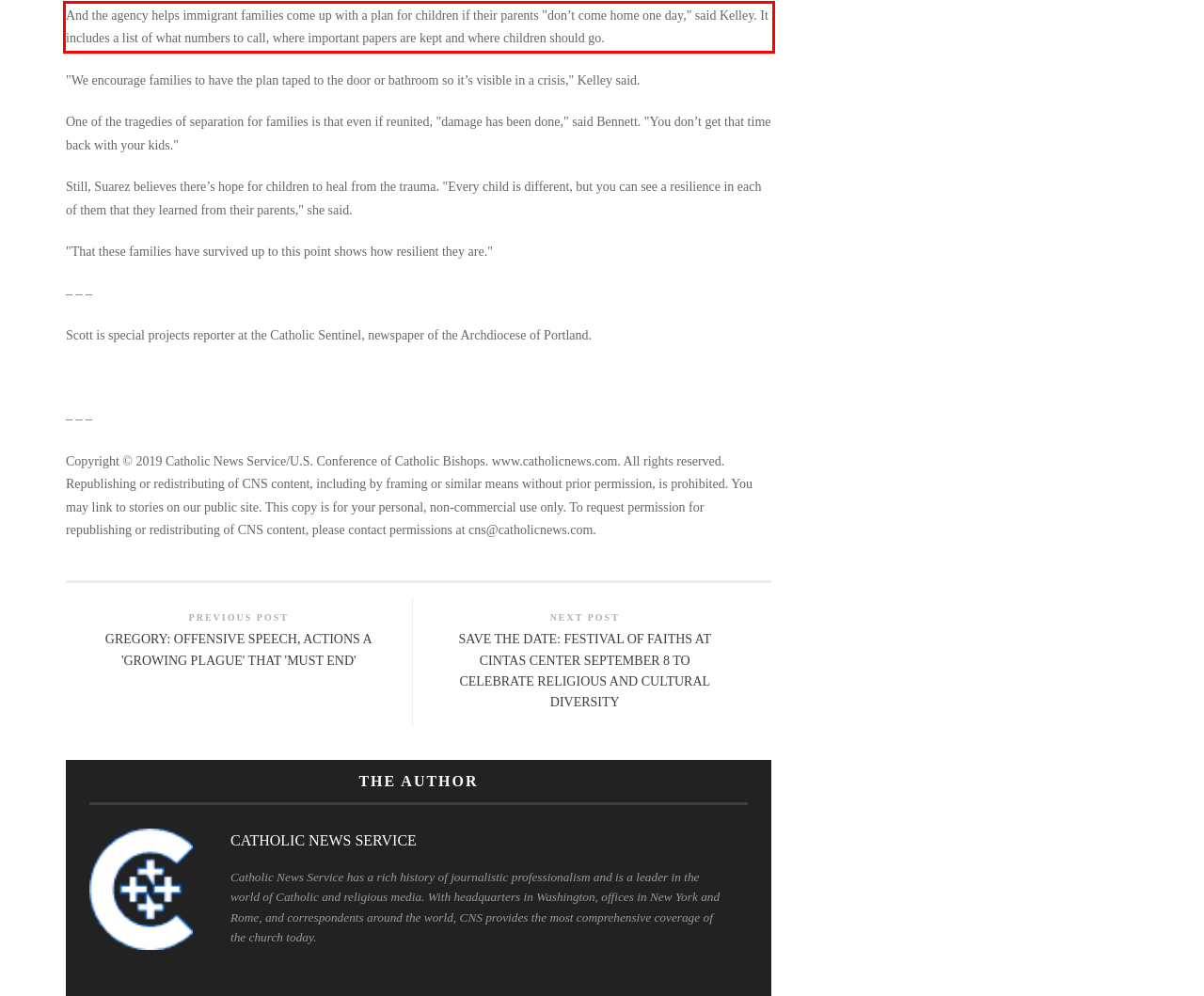The screenshot you have been given contains a UI element surrounded by a red rectangle. Use OCR to read and extract the text inside this red rectangle.

And the agency helps immigrant families come up with a plan for children if their parents "don’t come home one day," said Kelley. It includes a list of what numbers to call, where important papers are kept and where children should go.